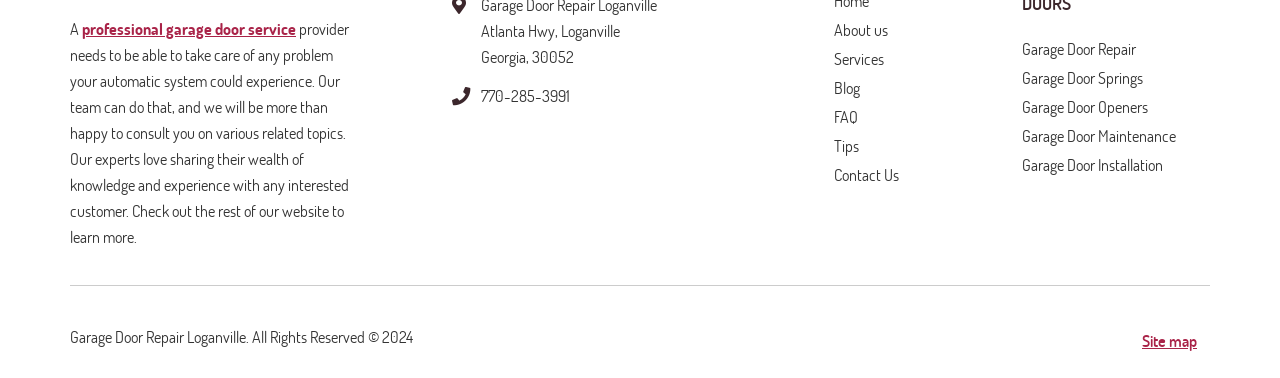What is the main topic of the website?
Answer the question with detailed information derived from the image.

I inferred the main topic by analyzing the content of the static text elements and links on the webpage, which suggest that the website is related to garage door services, including repair, maintenance, and installation.